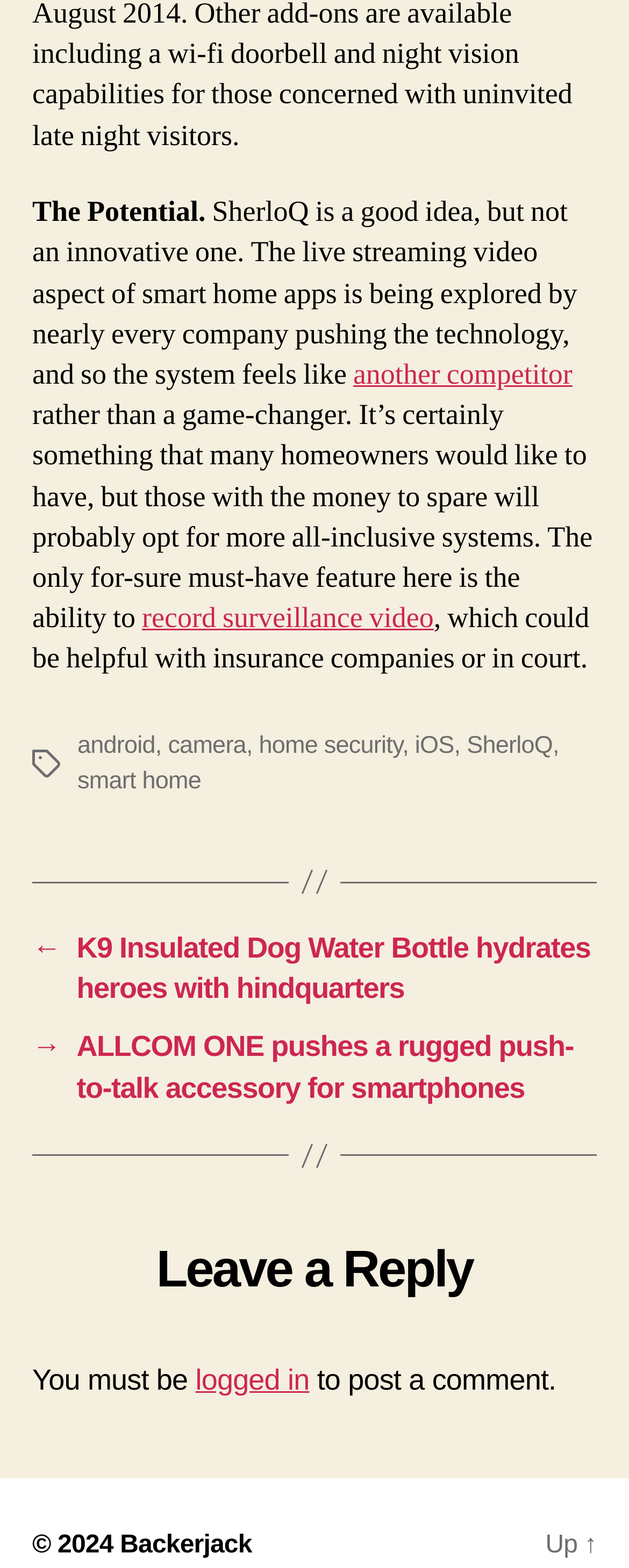Please locate the bounding box coordinates of the element that needs to be clicked to achieve the following instruction: "Click the 'record surveillance video' link". The coordinates should be four float numbers between 0 and 1, i.e., [left, top, right, bottom].

[0.226, 0.383, 0.69, 0.406]